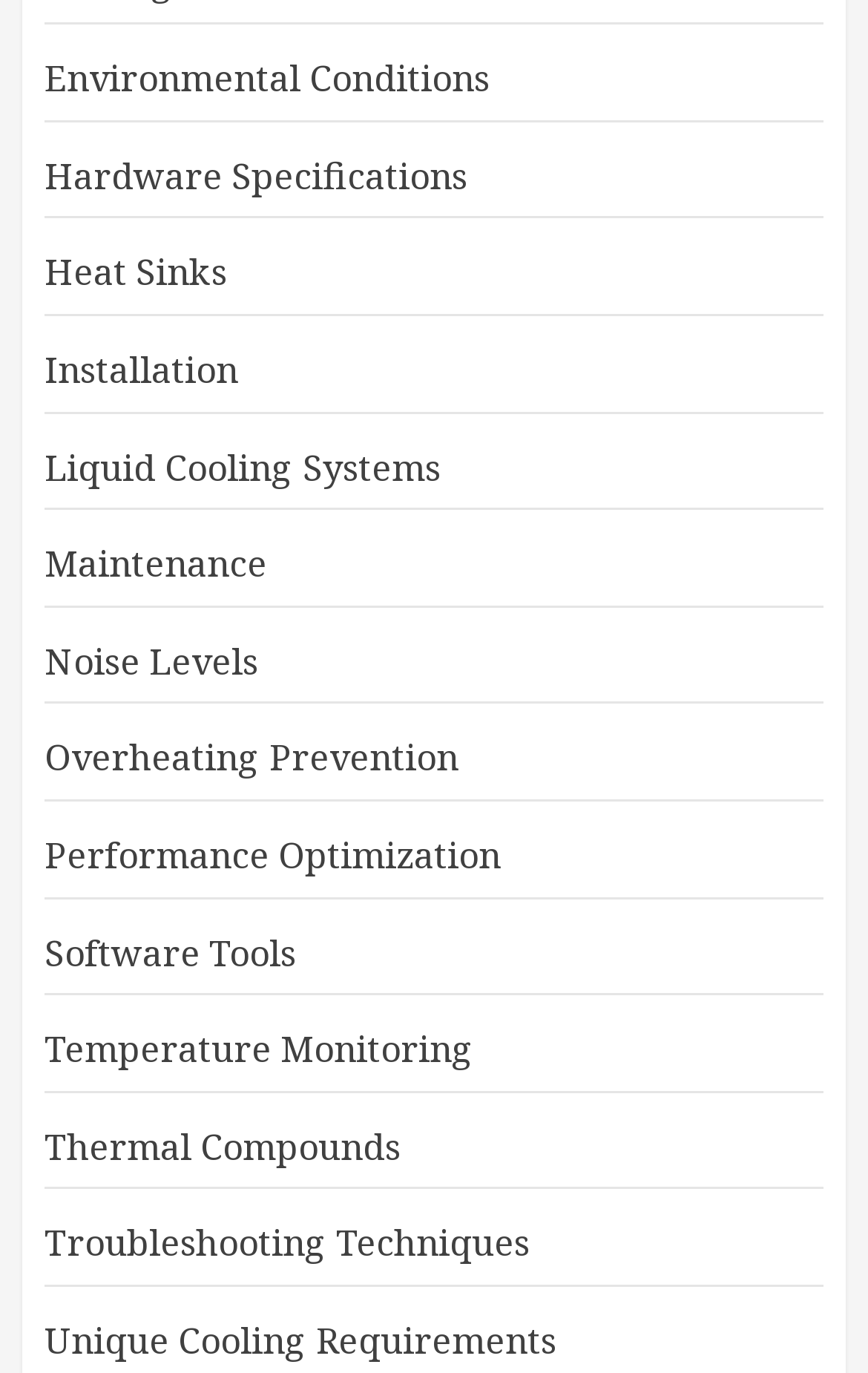How many links are related to cooling systems?
Using the image, provide a concise answer in one word or a short phrase.

3